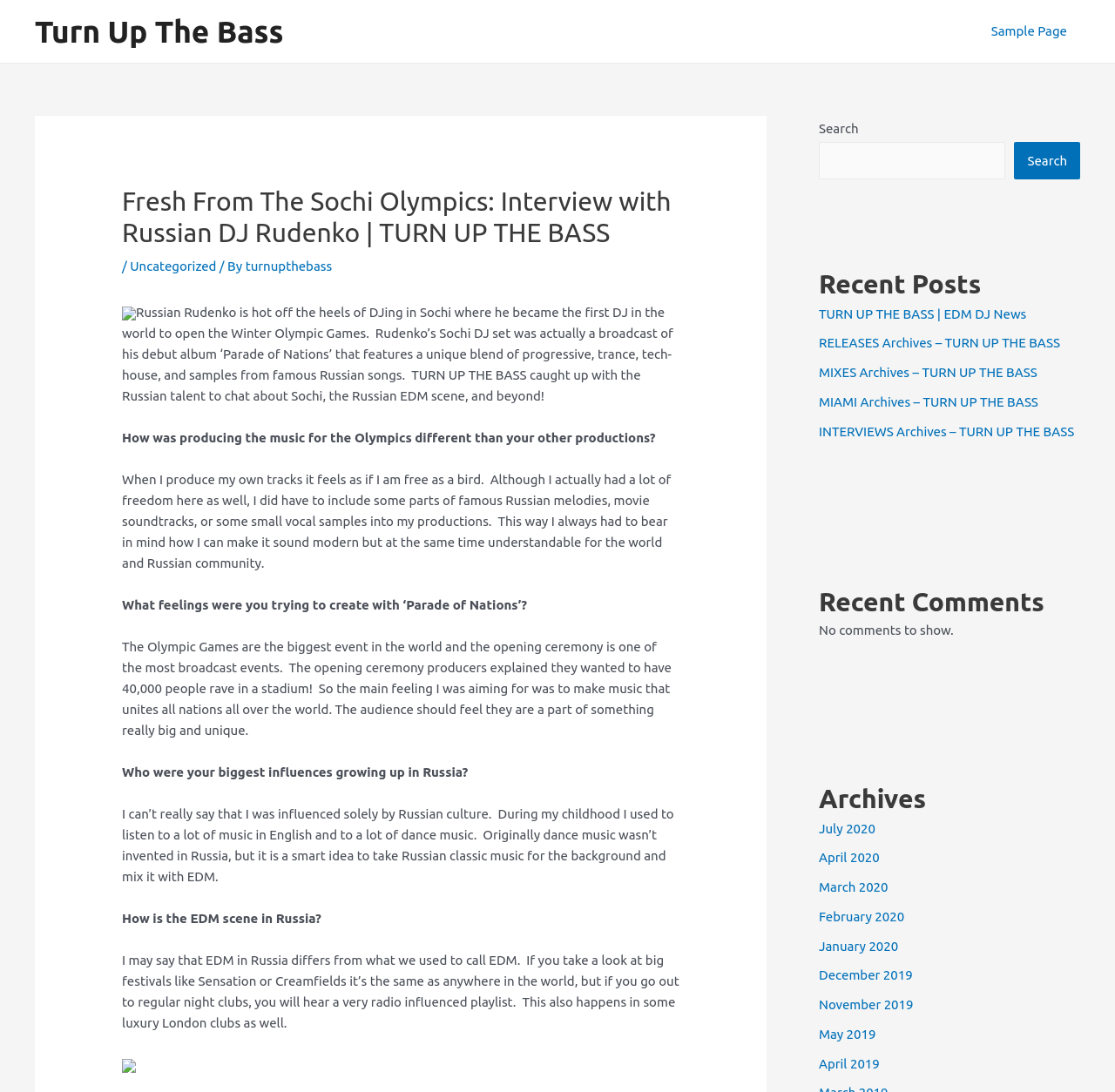Create a detailed summary of the webpage's content and design.

This webpage is an interview article featuring Russian DJ Rudenko, who recently performed at the Winter Olympic Games in Sochi. The page has a navigation menu at the top right corner, with links to "Sample Page" and other sections of the website. Below the navigation menu, there is a header section with the title "Fresh From The Sochi Olympics: Interview with Russian DJ Rudenko | TURN UP THE BASS" and a small image.

The main content of the page is an interview with DJ Rudenko, where he talks about his experience performing at the Olympics, his music production process, and the EDM scene in Russia. The interview is divided into several sections, each with a question and Rudenko's response. The text is accompanied by two images, one at the top and one at the bottom of the interview section.

On the right side of the page, there are three complementary sections. The first section has a search bar with a "Search" button. The second section displays recent posts, with links to articles such as "TURN UP THE BASS | EDM DJ News" and "RELEASES Archives – TURN UP THE BASS". The third section shows recent comments, but there are no comments to display. Below this section, there is an archives section with links to articles from different months, ranging from July 2020 to April 2019.